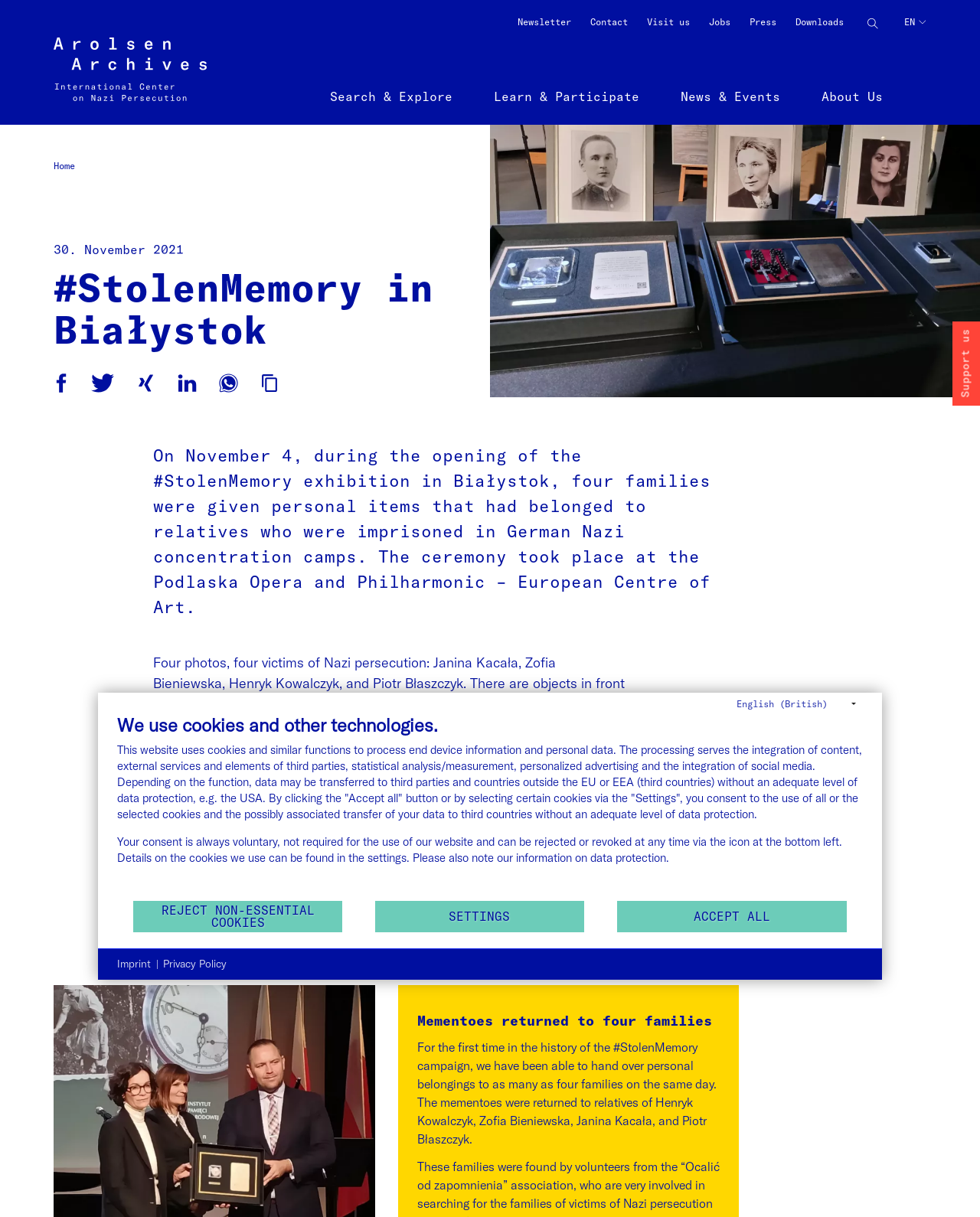Using the given description, provide the bounding box coordinates formatted as (top-left x, top-left y, bottom-right x, bottom-right y), with all values being floating point numbers between 0 and 1. Description: Share page on XING

[0.139, 0.307, 0.159, 0.327]